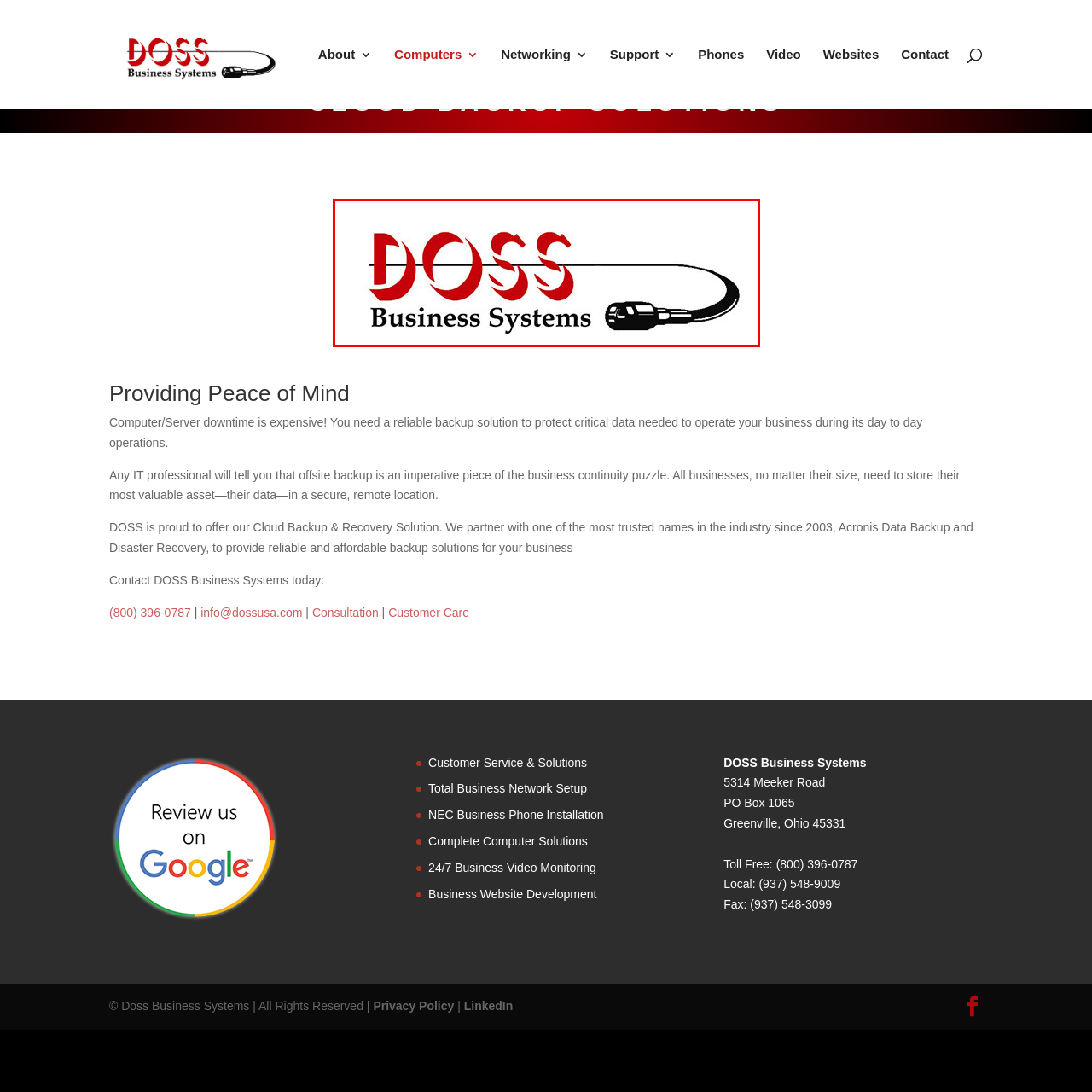What does the graphic element in the logo resemble?
Analyze the image surrounded by the red bounding box and answer the question in detail.

The caption describes the graphic element as resembling a cable or wire, which symbolizes connectivity and technology, highlighting the company's focus on business technology solutions.